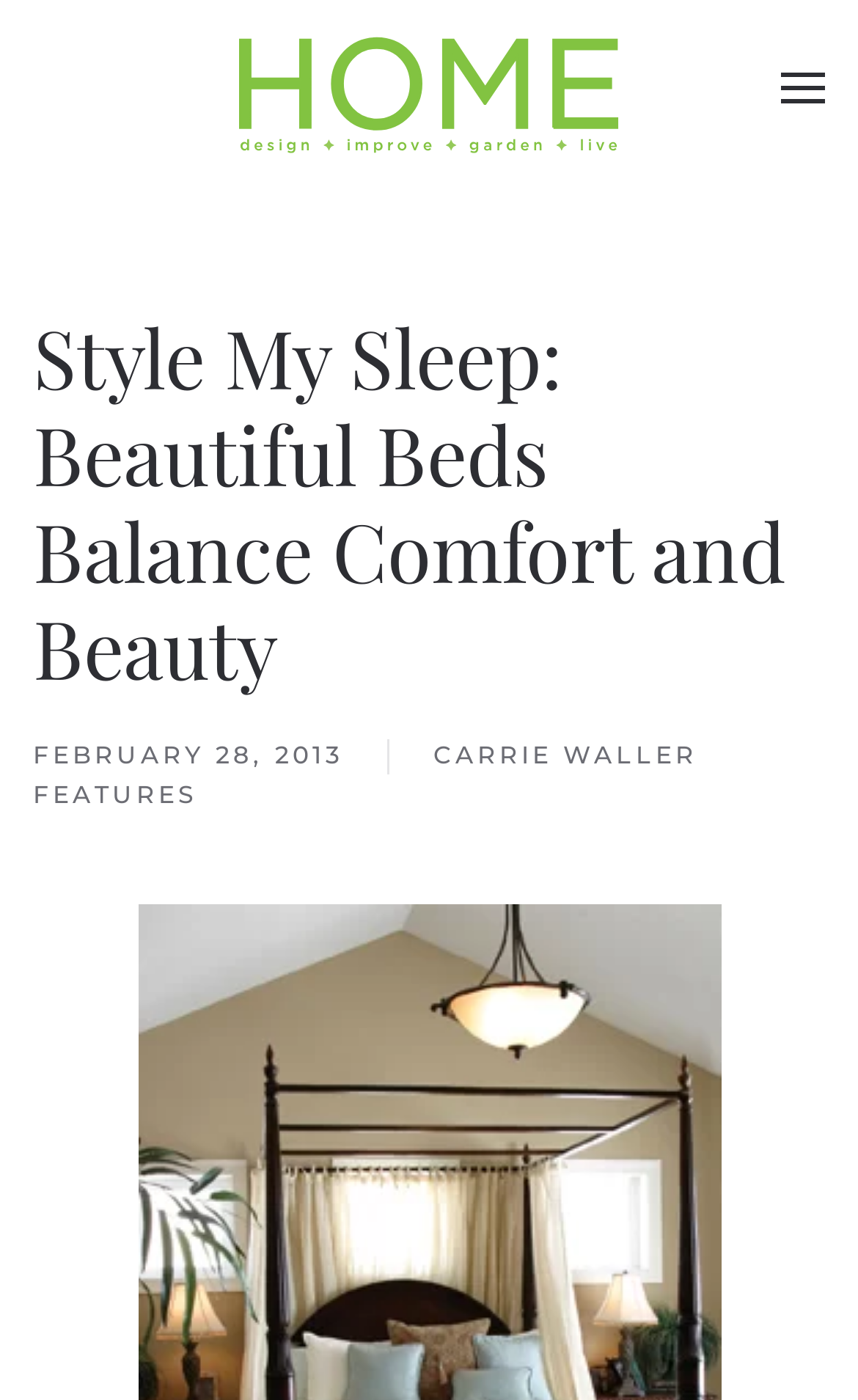Can you identify and provide the main heading of the webpage?

Style My Sleep: Beautiful Beds Balance Comfort and Beauty